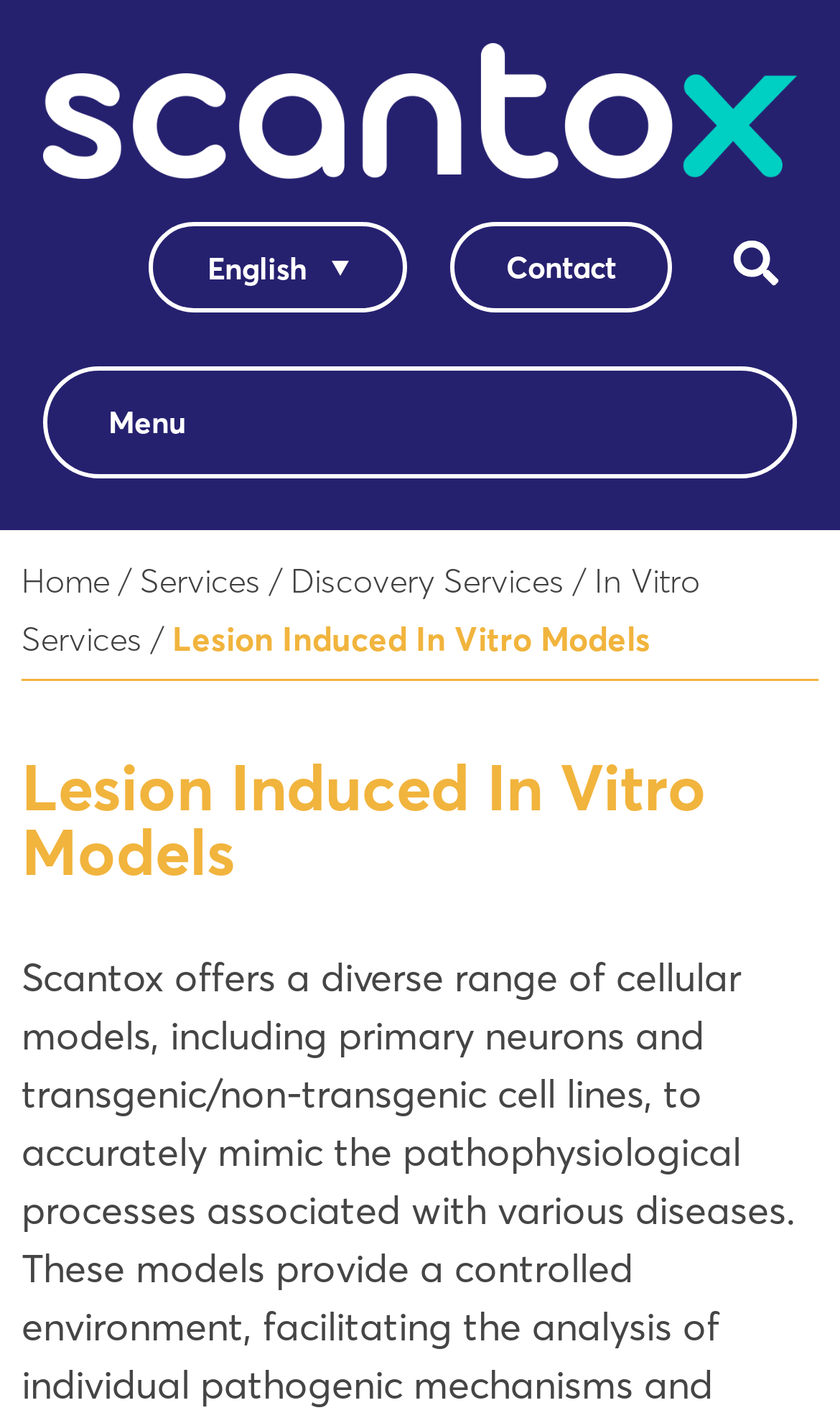What is the language of the webpage?
Based on the screenshot, provide a one-word or short-phrase response.

English